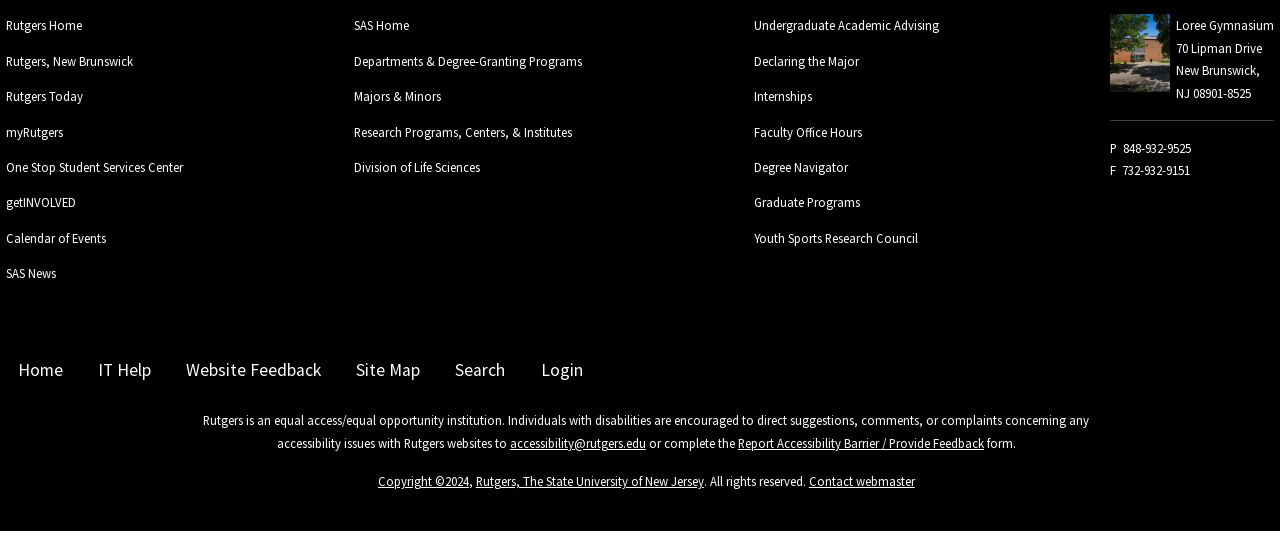Using the given element description, provide the bounding box coordinates (top-left x, top-left y, bottom-right x, bottom-right y) for the corresponding UI element in the screenshot: Rutgers Home

[0.005, 0.032, 0.064, 0.061]